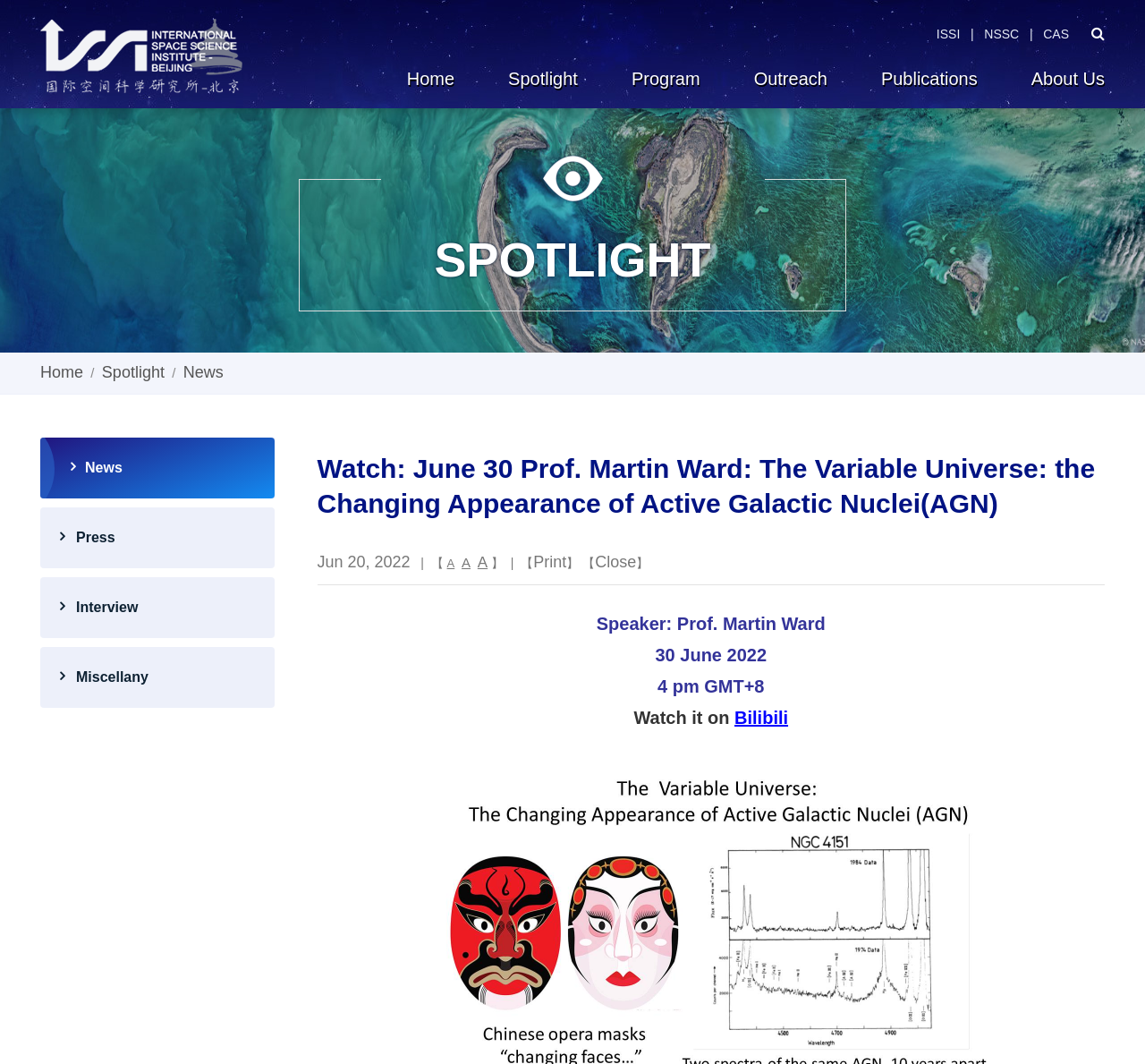Provide the bounding box coordinates for the specified HTML element described in this description: "CAS". The coordinates should be four float numbers ranging from 0 to 1, in the format [left, top, right, bottom].

[0.911, 0.025, 0.934, 0.039]